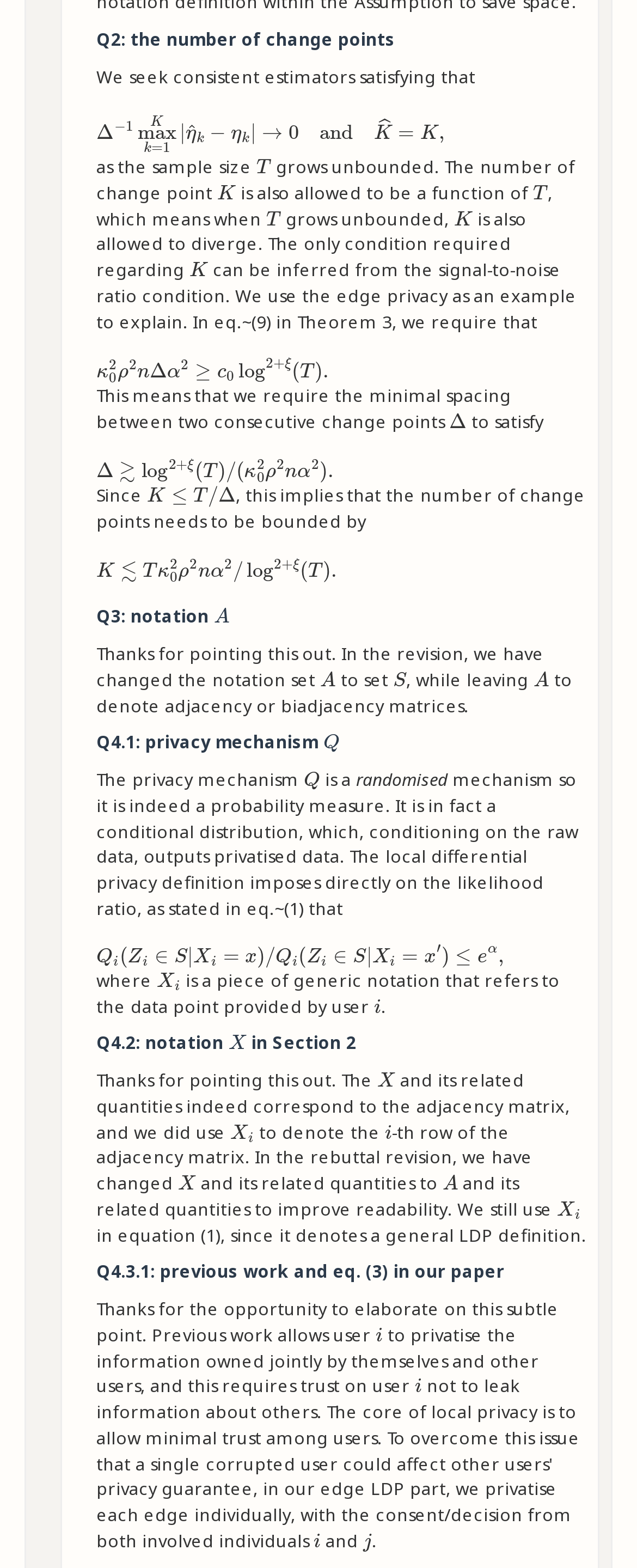Please answer the following question using a single word or phrase: 
What is the condition for the number of change points?

Unbounded